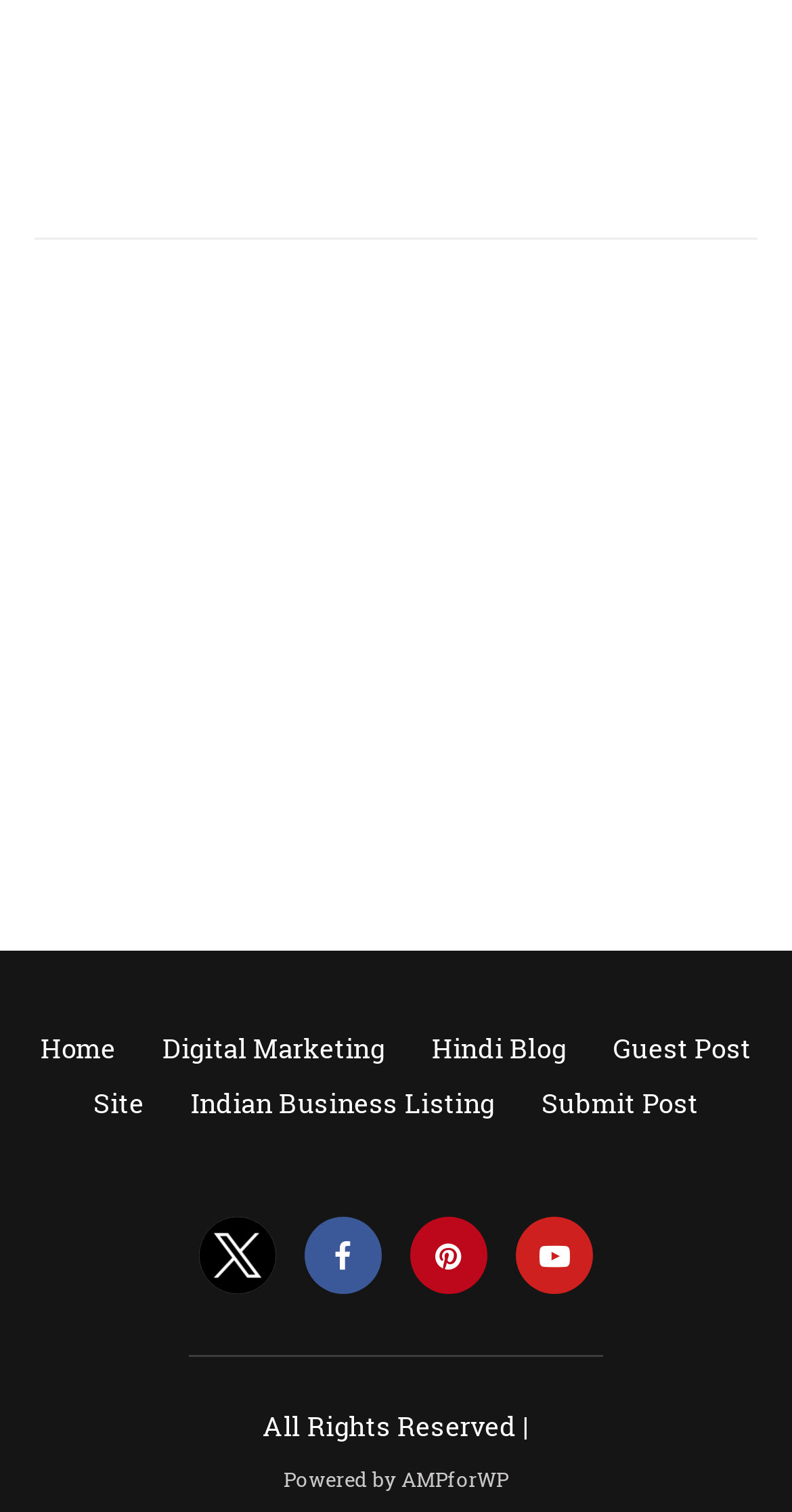How many social media links are there?
From the details in the image, answer the question comprehensively.

I counted the number of social media links by looking at the links with Unicode characters, which are '', '', '', and the 'twitter profile' link. There are four social media links in total.